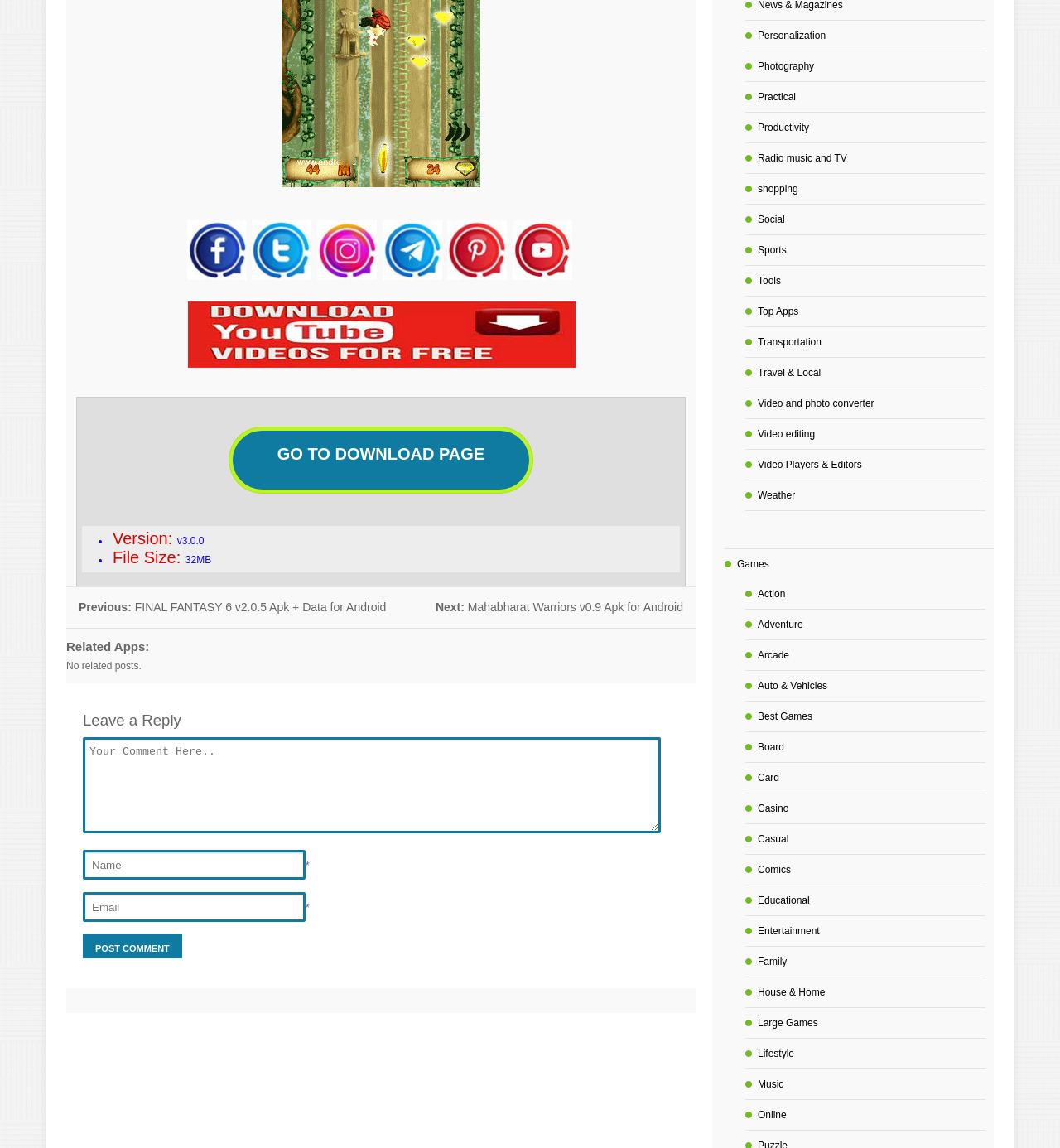Please indicate the bounding box coordinates of the element's region to be clicked to achieve the instruction: "Leave a comment". Provide the coordinates as four float numbers between 0 and 1, i.e., [left, top, right, bottom].

[0.078, 0.642, 0.623, 0.726]